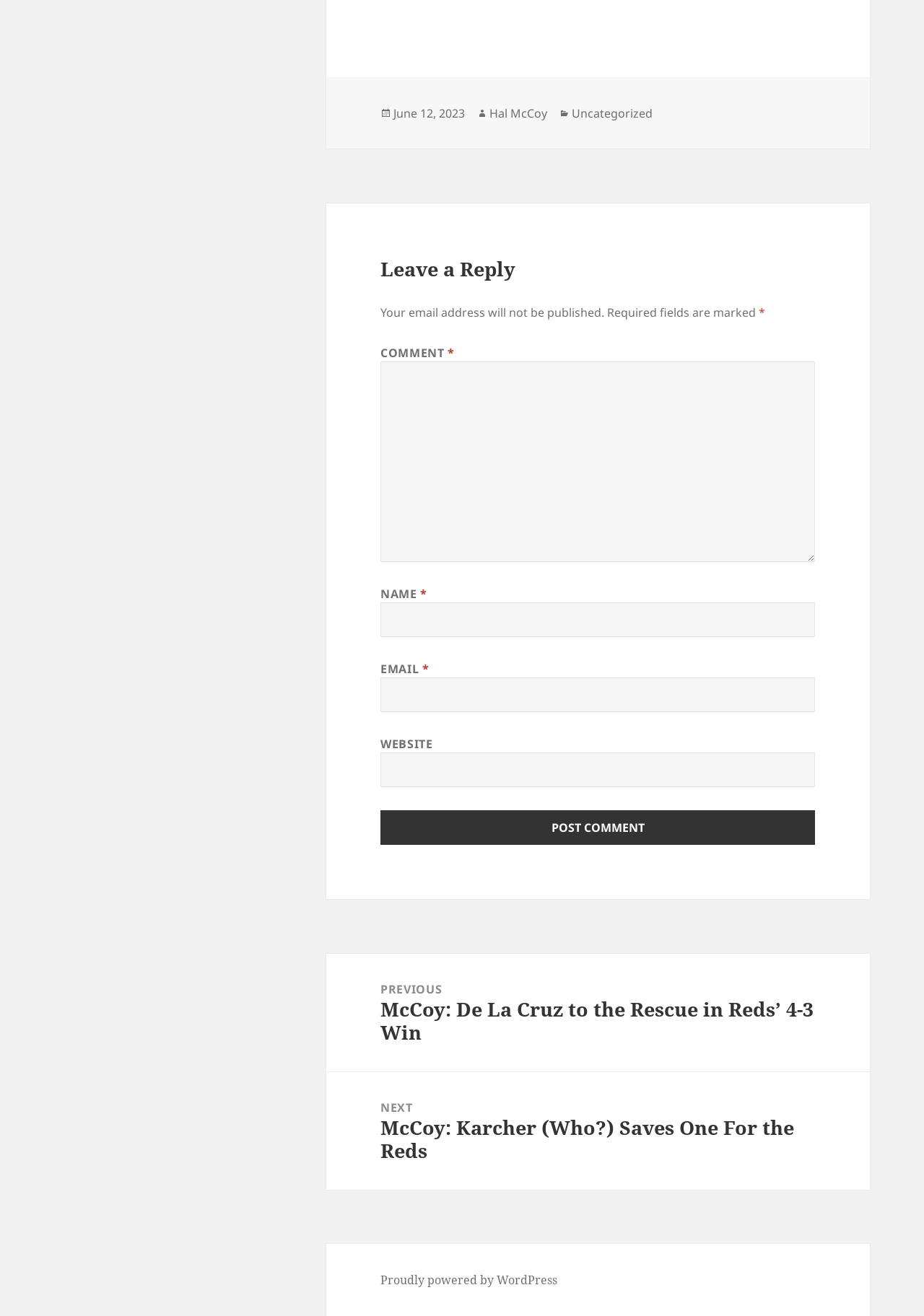Can you find the bounding box coordinates for the element to click on to achieve the instruction: "Search for something"?

None